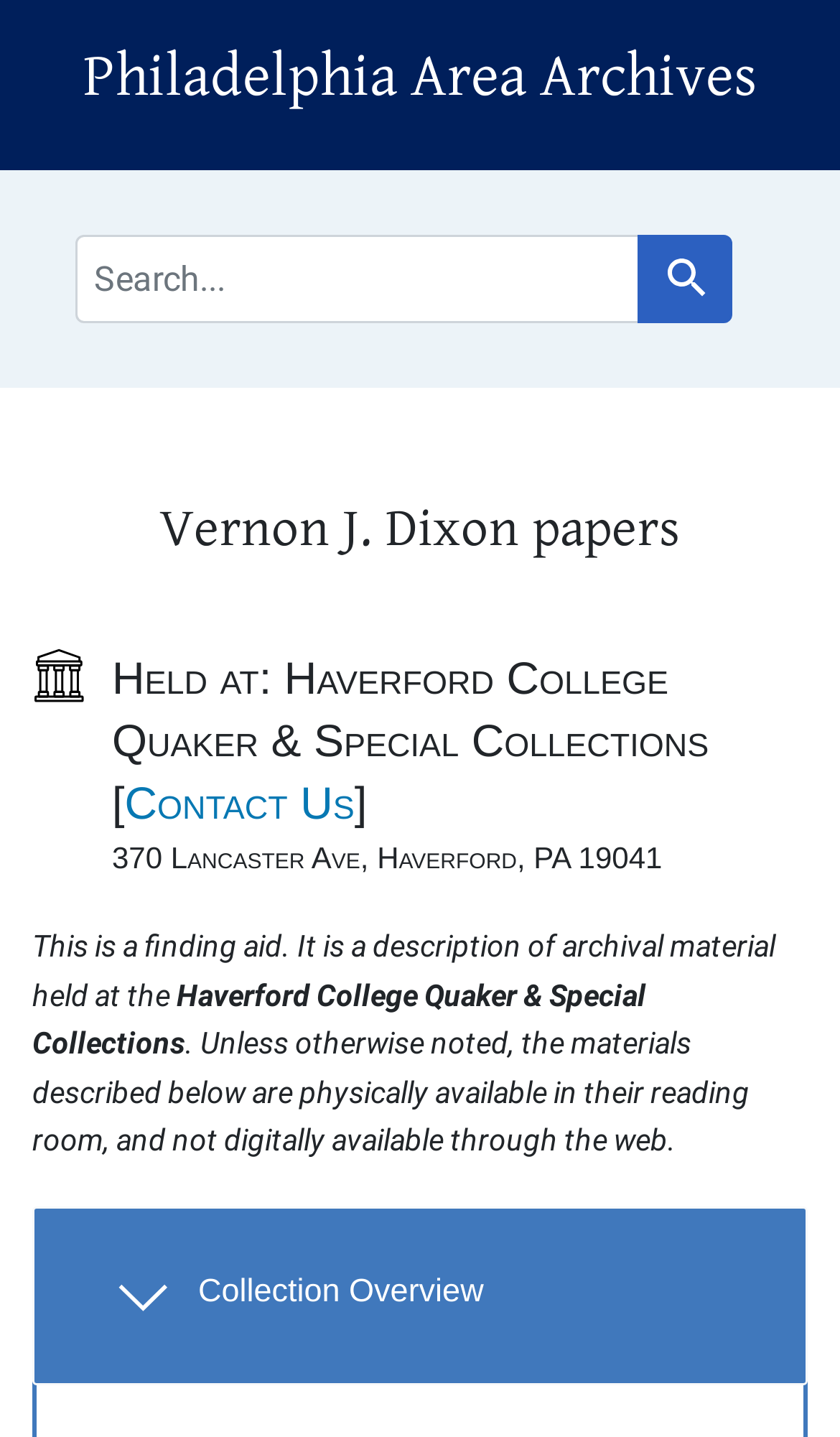What is the address of the collection's location?
Answer the question in as much detail as possible.

I found the answer by looking at the static text '370 Lancaster Ave, Haverford, PA 19041' which is a sibling element of the 'Contact Us' link.